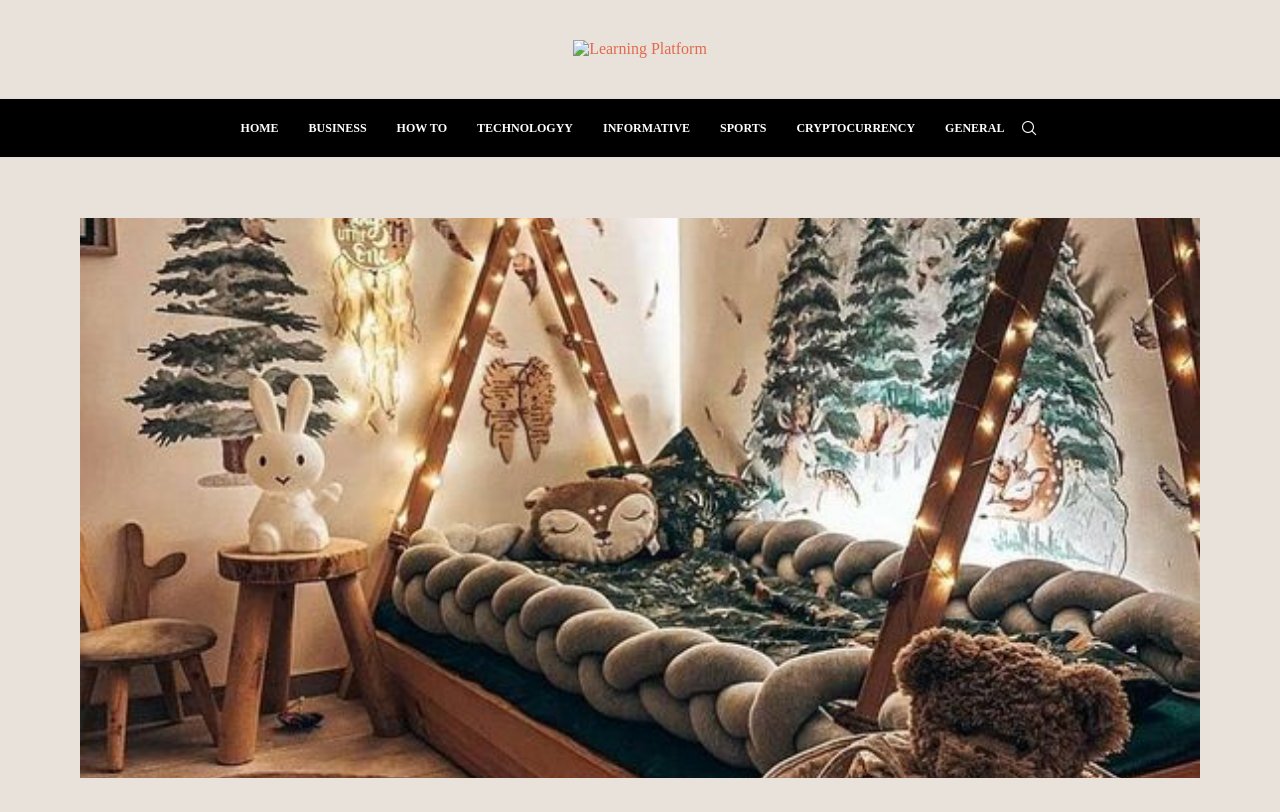What is the last category in the top menu?
Using the image as a reference, answer the question with a short word or phrase.

GENERAL